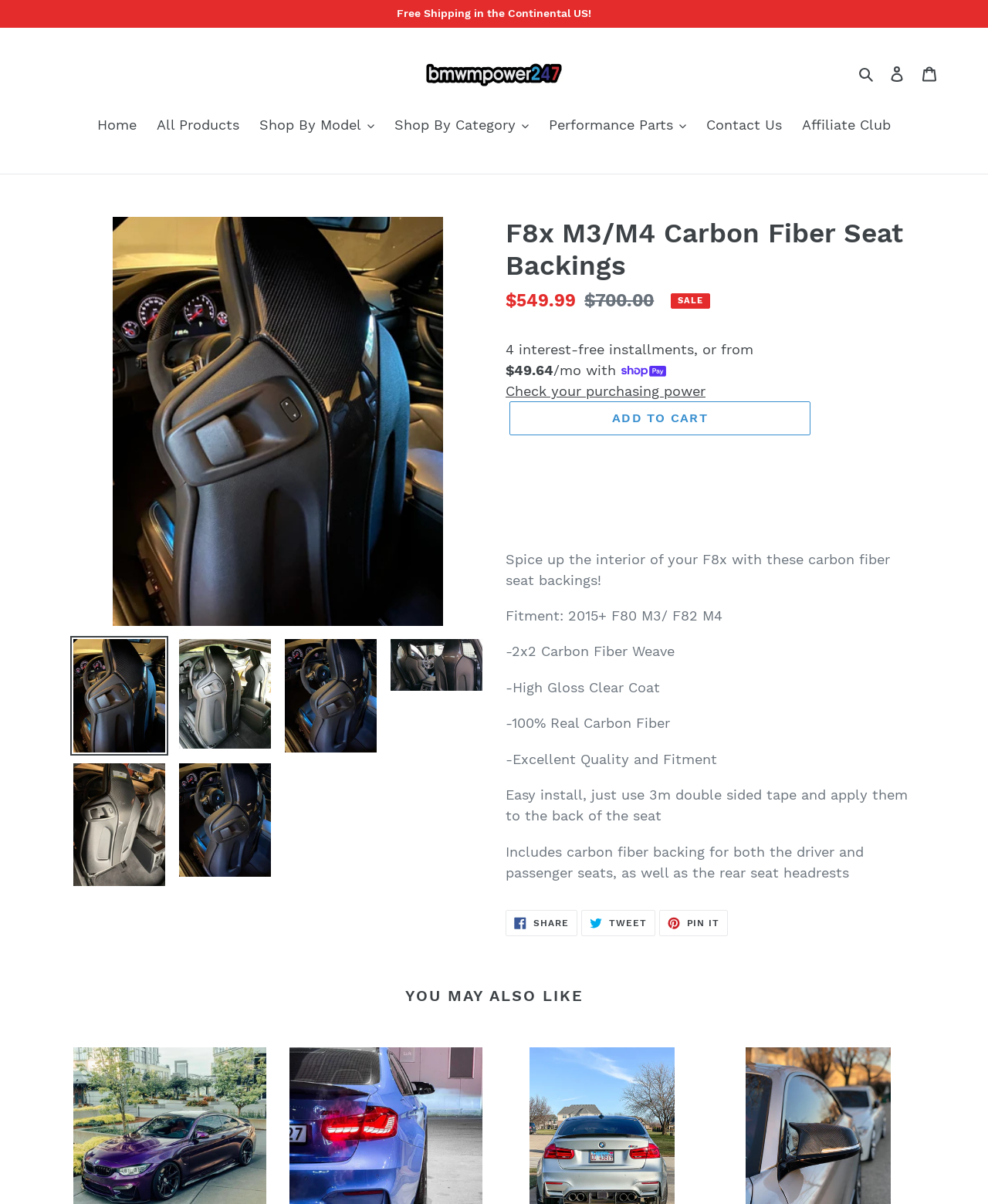Specify the bounding box coordinates of the area to click in order to follow the given instruction: "Click the 'Search' button."

[0.864, 0.051, 0.891, 0.07]